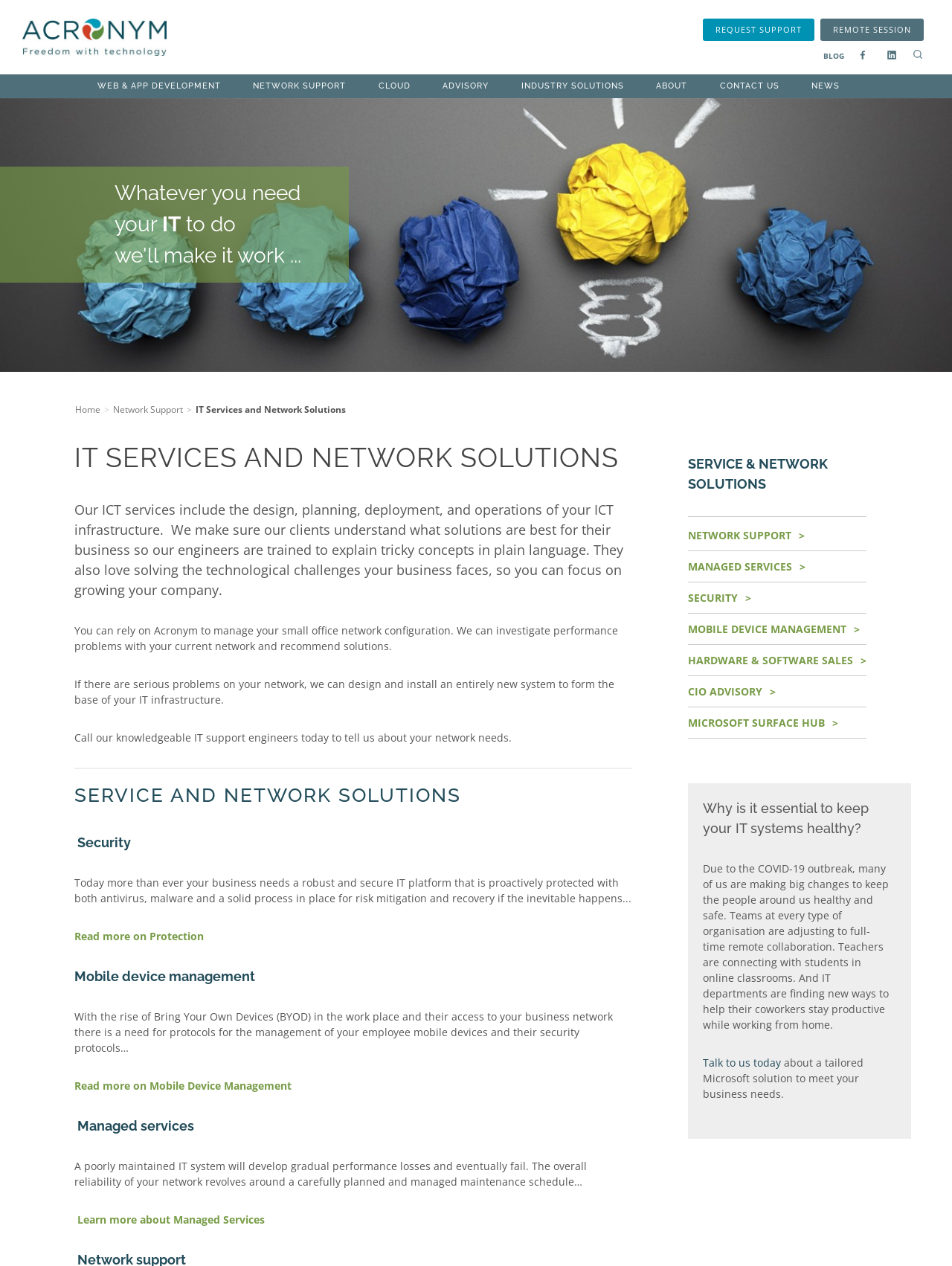Find the bounding box coordinates of the element's region that should be clicked in order to follow the given instruction: "Click BLOG". The coordinates should consist of four float numbers between 0 and 1, i.e., [left, top, right, bottom].

[0.863, 0.034, 0.888, 0.053]